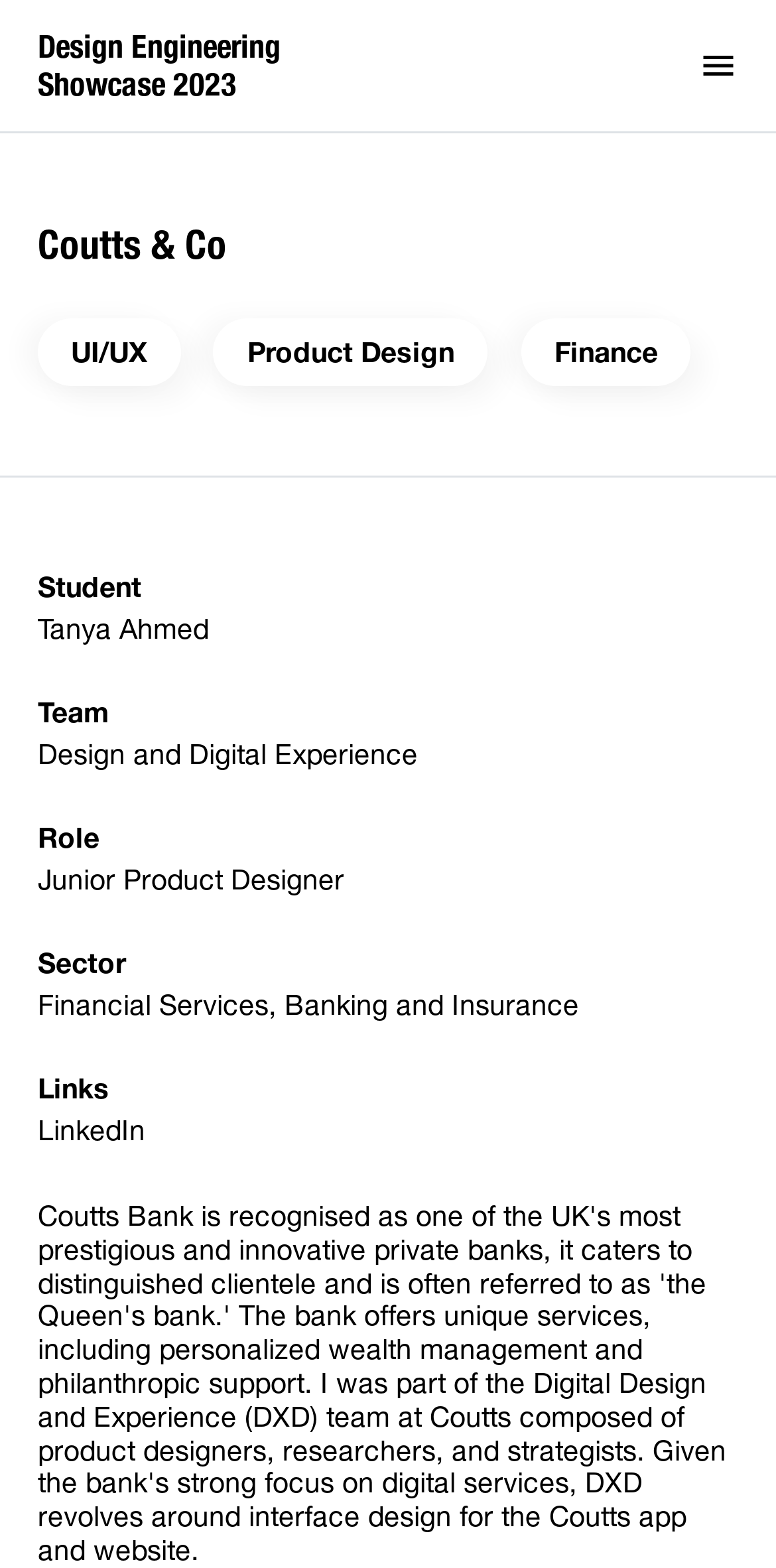Answer briefly with one word or phrase:
What is the sector of the project?

Financial Services, Banking and Insurance